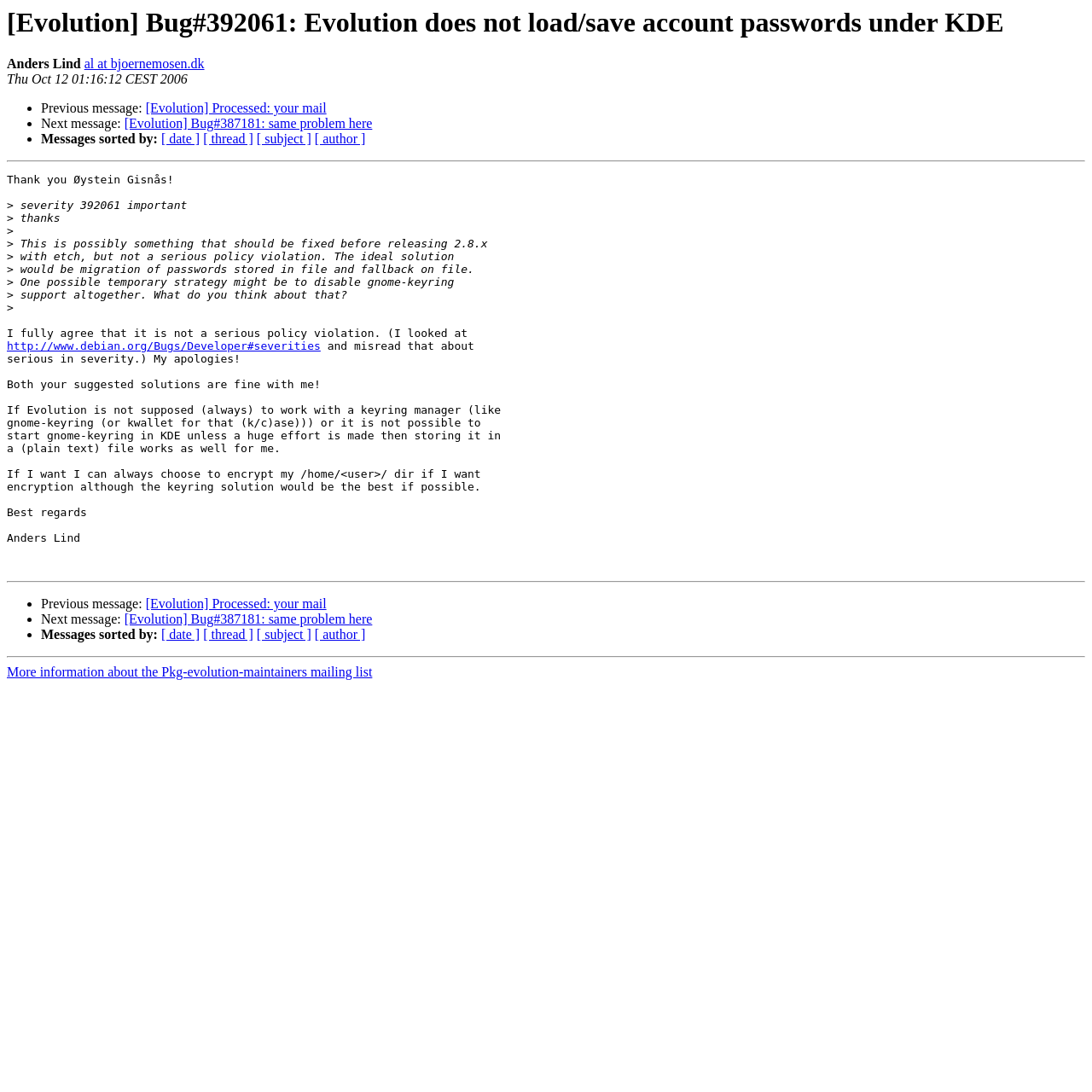Refer to the screenshot and give an in-depth answer to this question: What are the options to sort messages by?

The options to sort messages by are date, thread, subject, and author, which can be inferred from the links '[ date ]', '[ thread ]', '[ subject ]', and '[ author ]' at the bottom of the page.